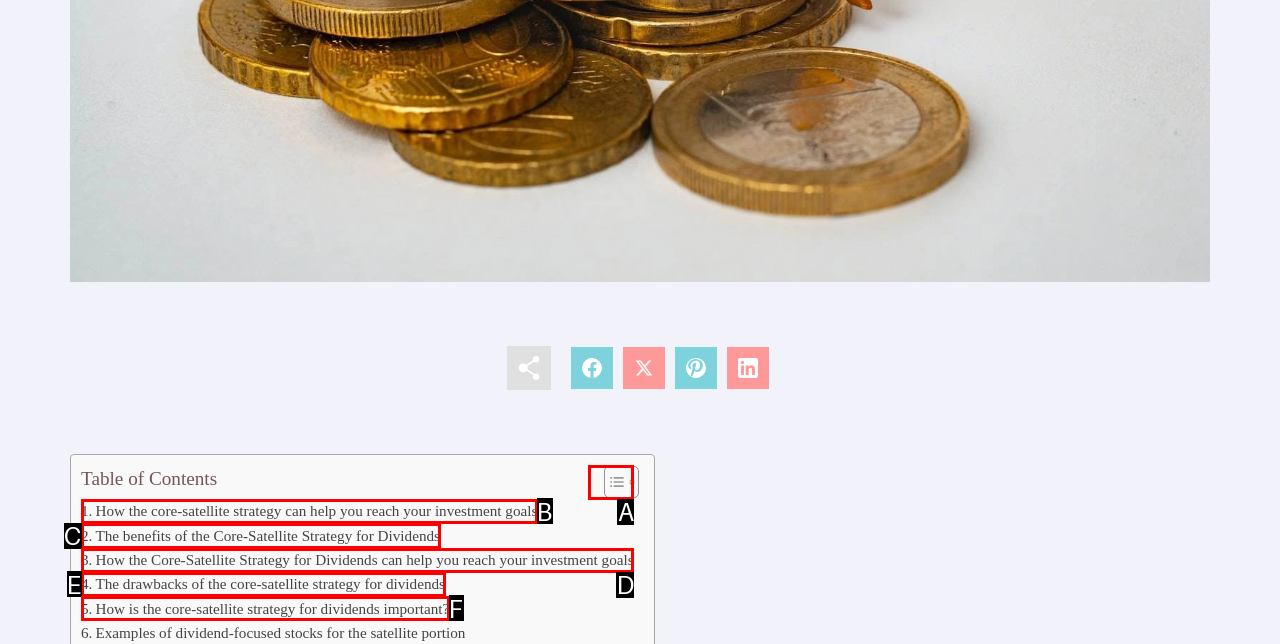Given the element description: Toggle
Pick the letter of the correct option from the list.

A